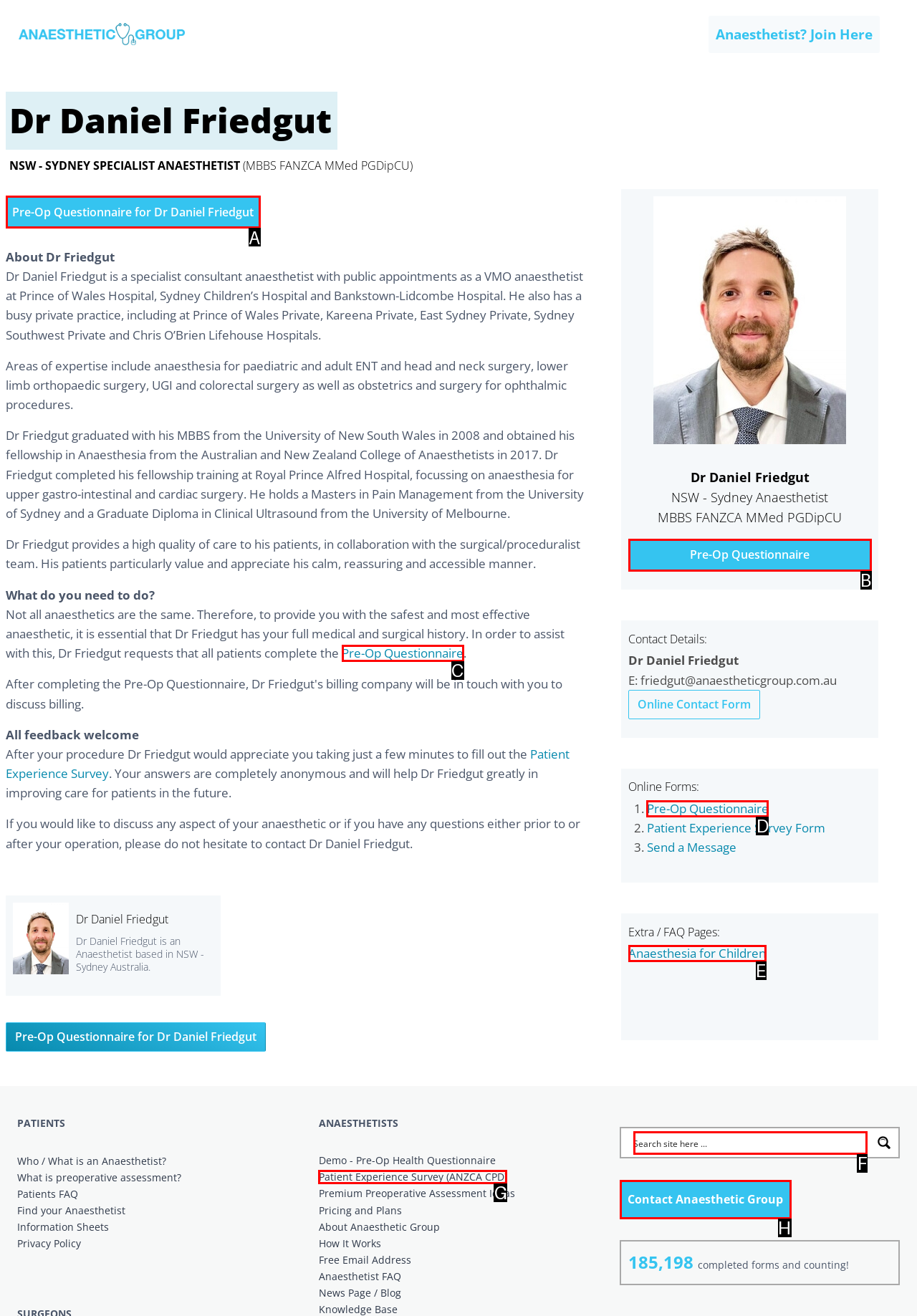Figure out which option to click to perform the following task: Fill out the search form
Provide the letter of the correct option in your response.

F